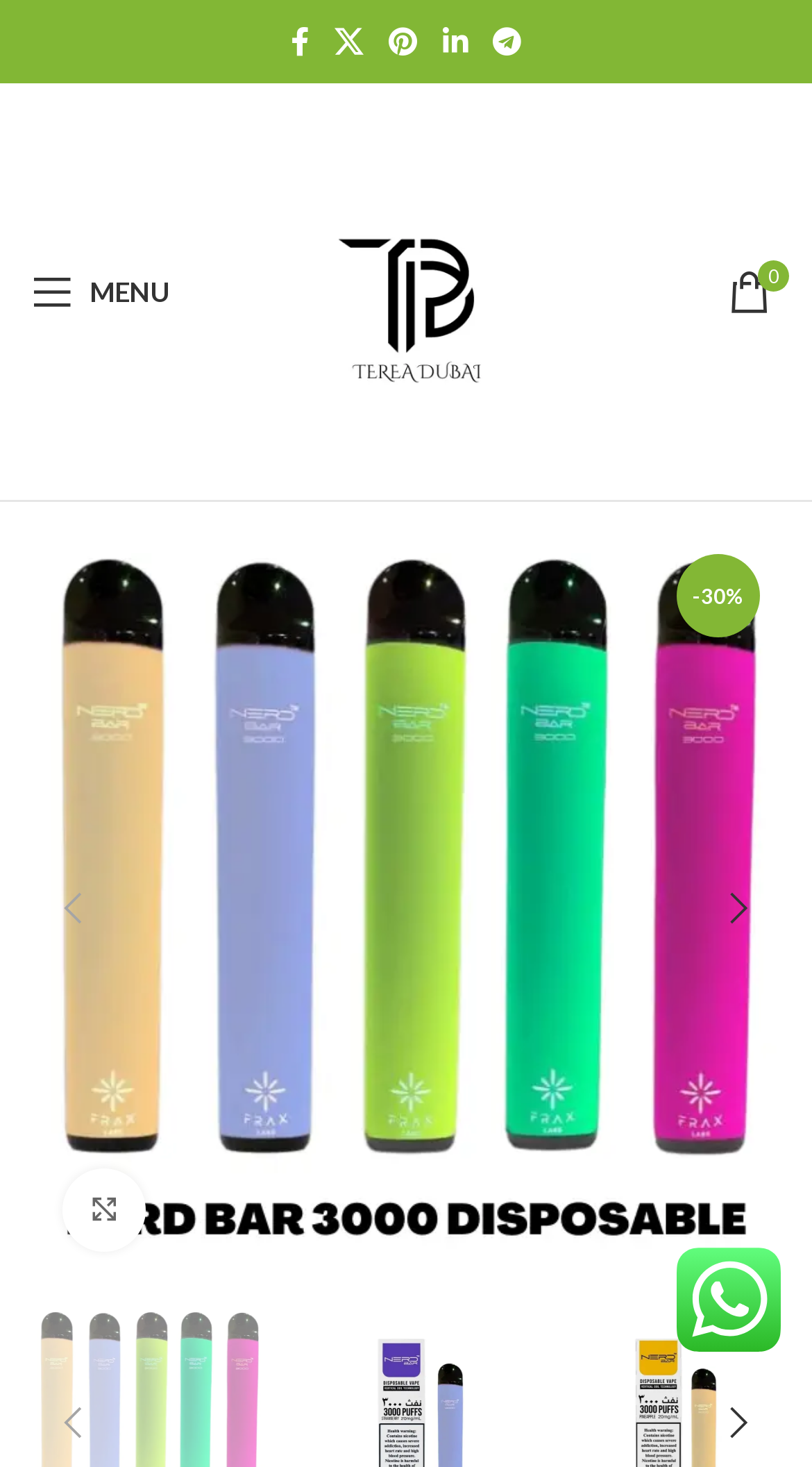Based on the element description: "0 items 0 د.إ", identify the UI element and provide its bounding box coordinates. Use four float numbers between 0 and 1, [left, top, right, bottom].

[0.872, 0.17, 0.974, 0.227]